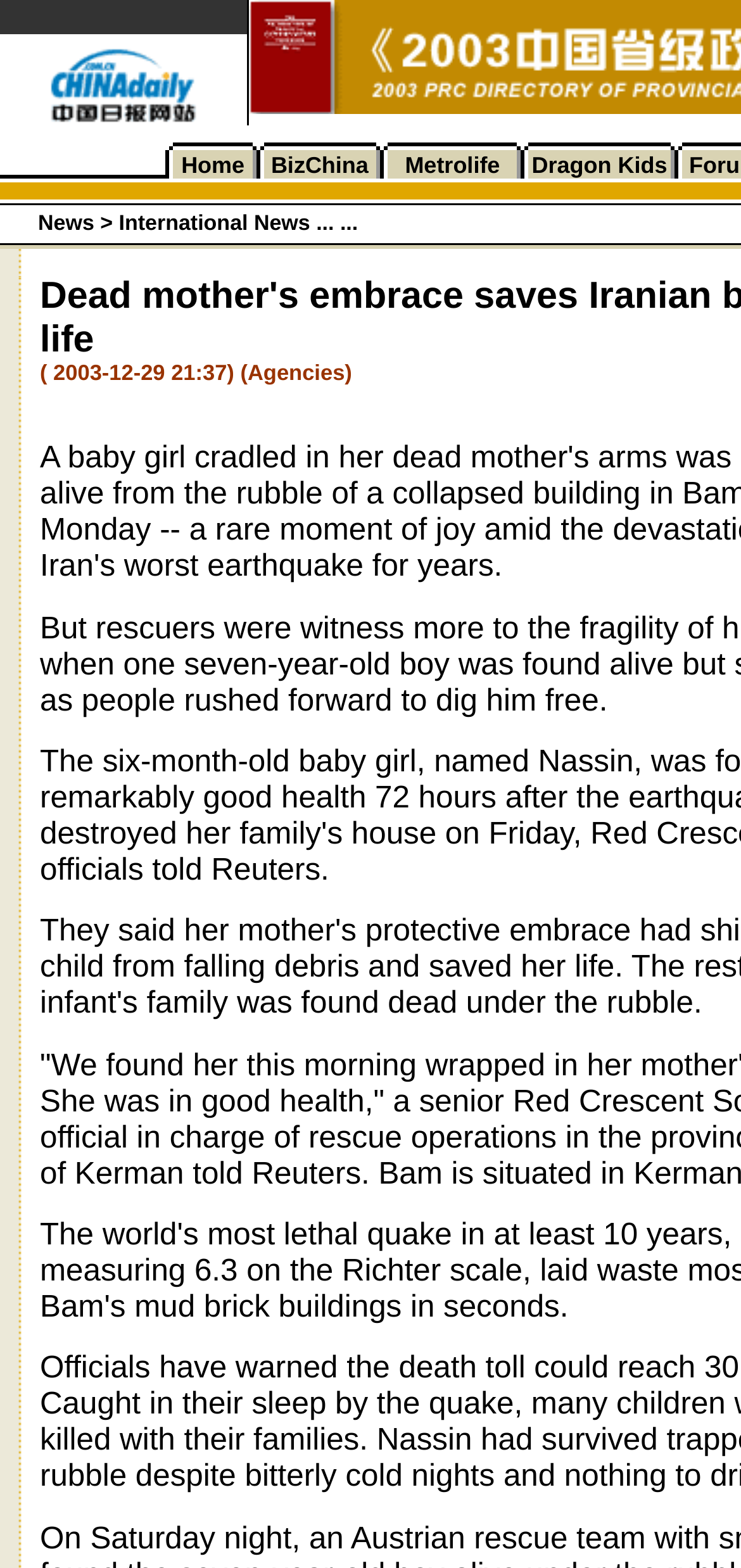How many table cells are on this webpage?
Please provide a single word or phrase as your answer based on the screenshot.

120